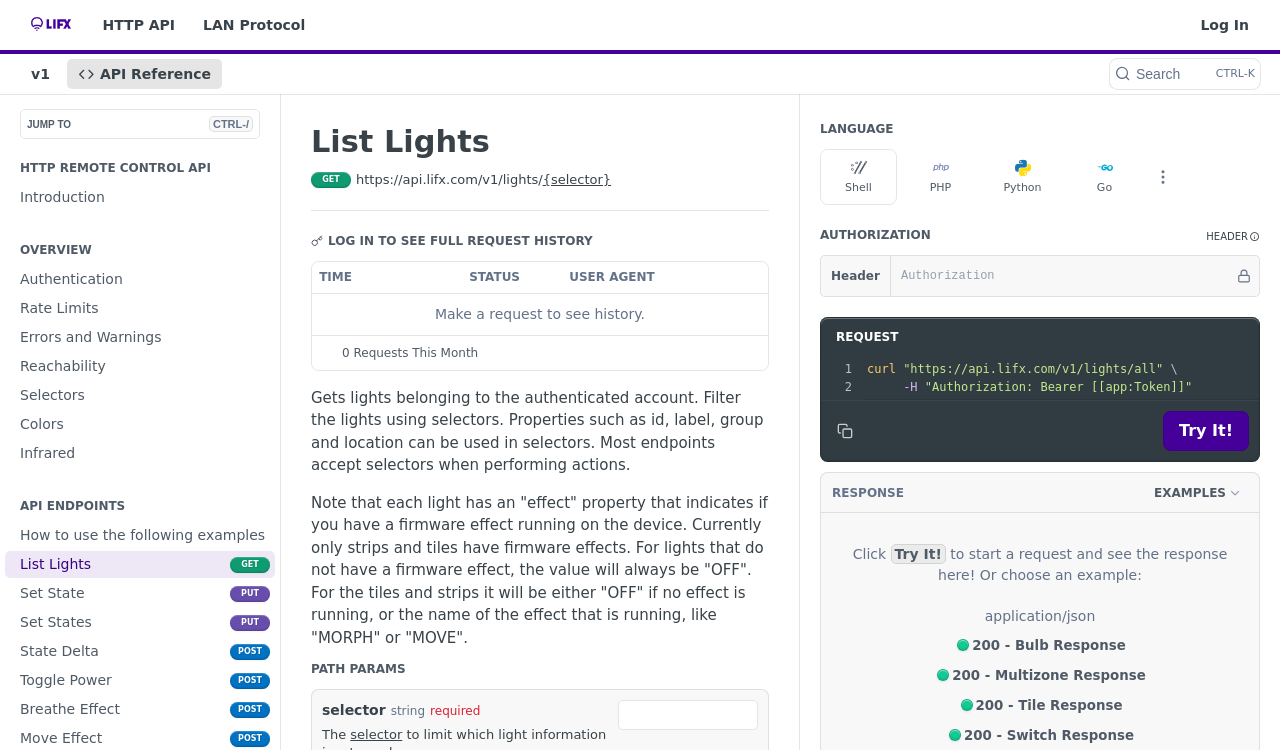Use a single word or phrase to answer the question: 
What is the purpose of the 'Authorization' section?

Provide authentication credentials